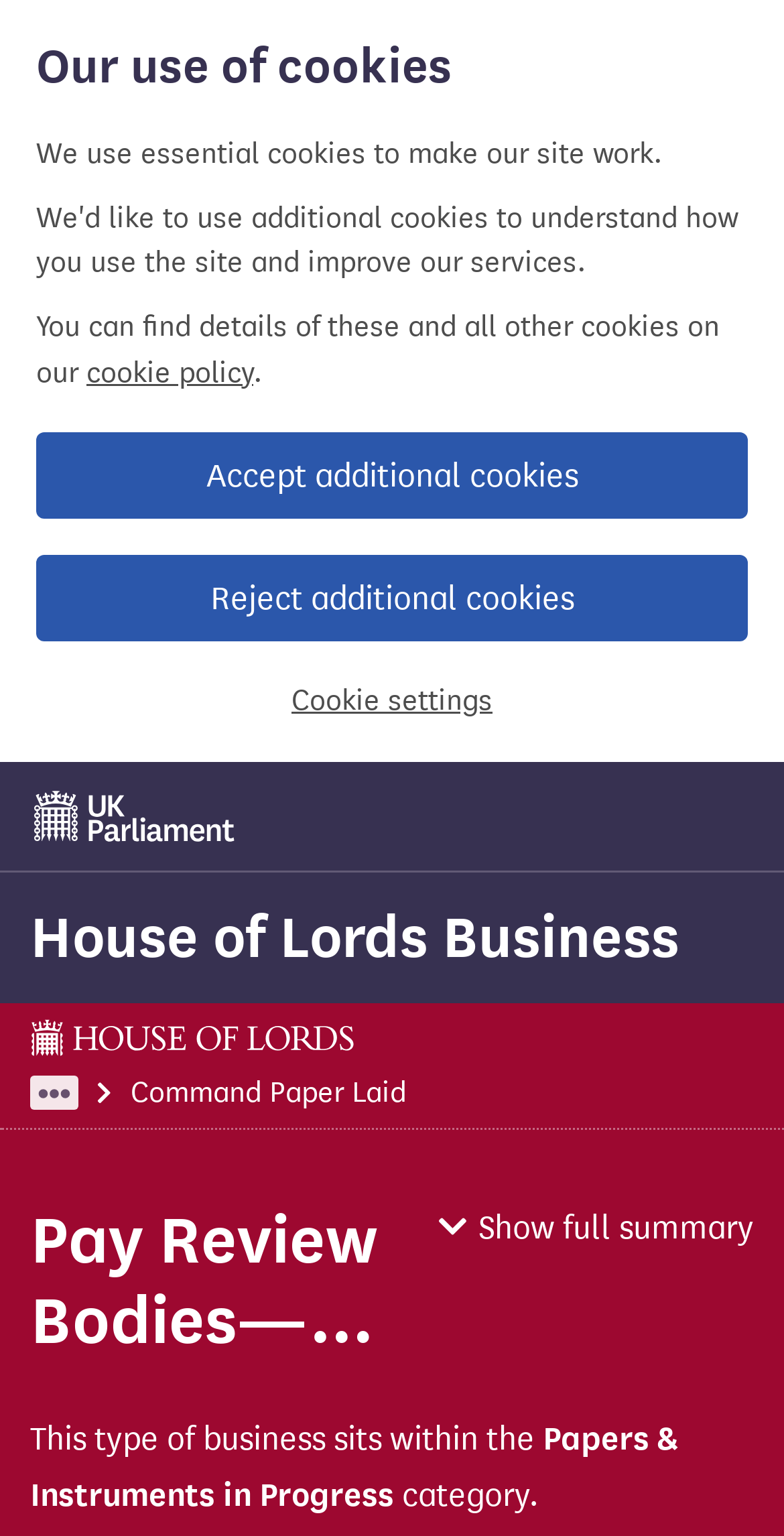Indicate the bounding box coordinates of the element that must be clicked to execute the instruction: "view House of Lords Business". The coordinates should be given as four float numbers between 0 and 1, i.e., [left, top, right, bottom].

[0.038, 0.586, 0.867, 0.633]